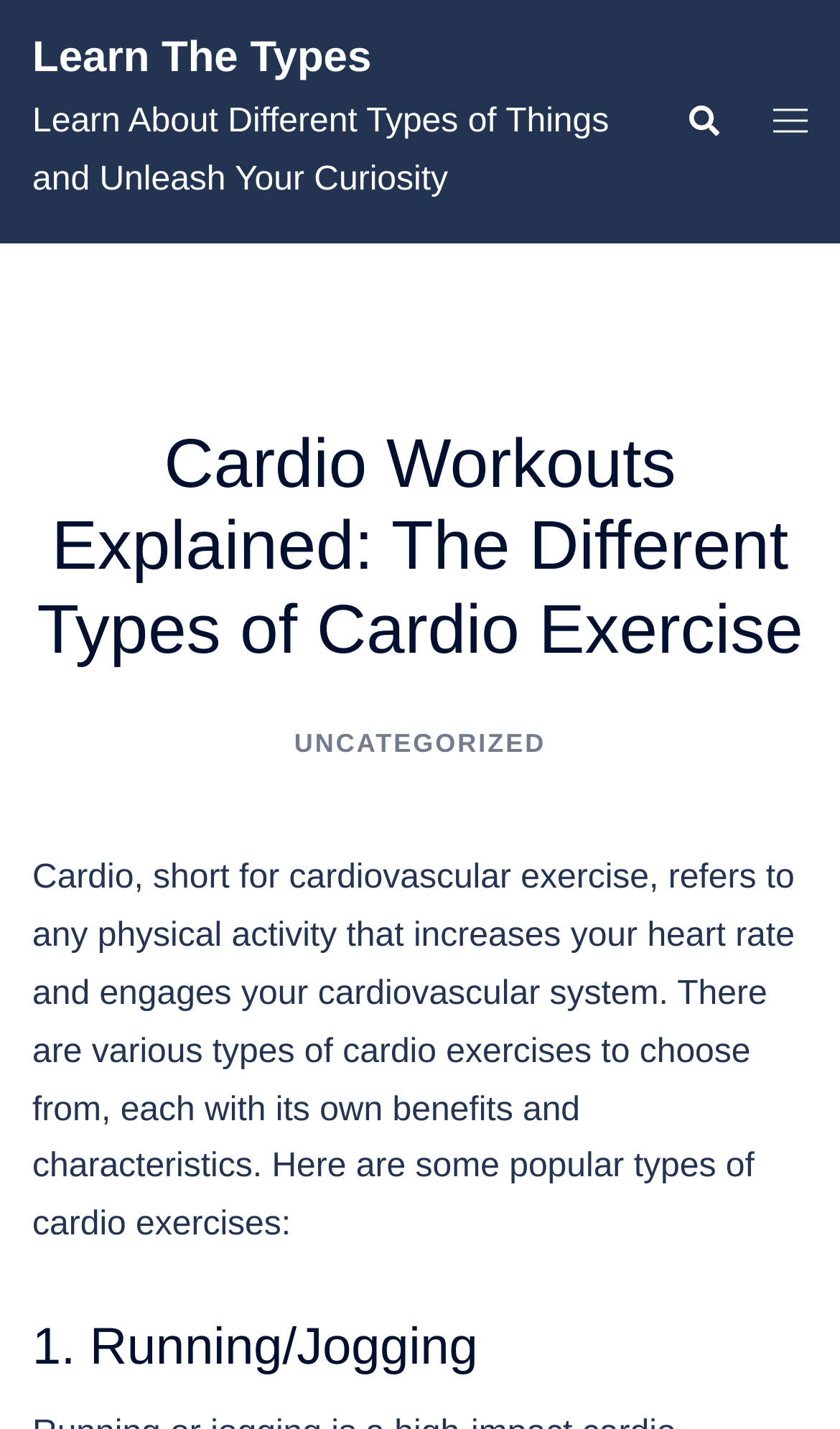What is the purpose of the webpage?
With the help of the image, please provide a detailed response to the question.

The purpose of the webpage is to explain and provide information about different types of cardio exercises, as indicated by the main heading 'Cardio Workouts Explained: The Different Types of Cardio Exercise' and the subsequent content that discusses various types of cardio exercises.